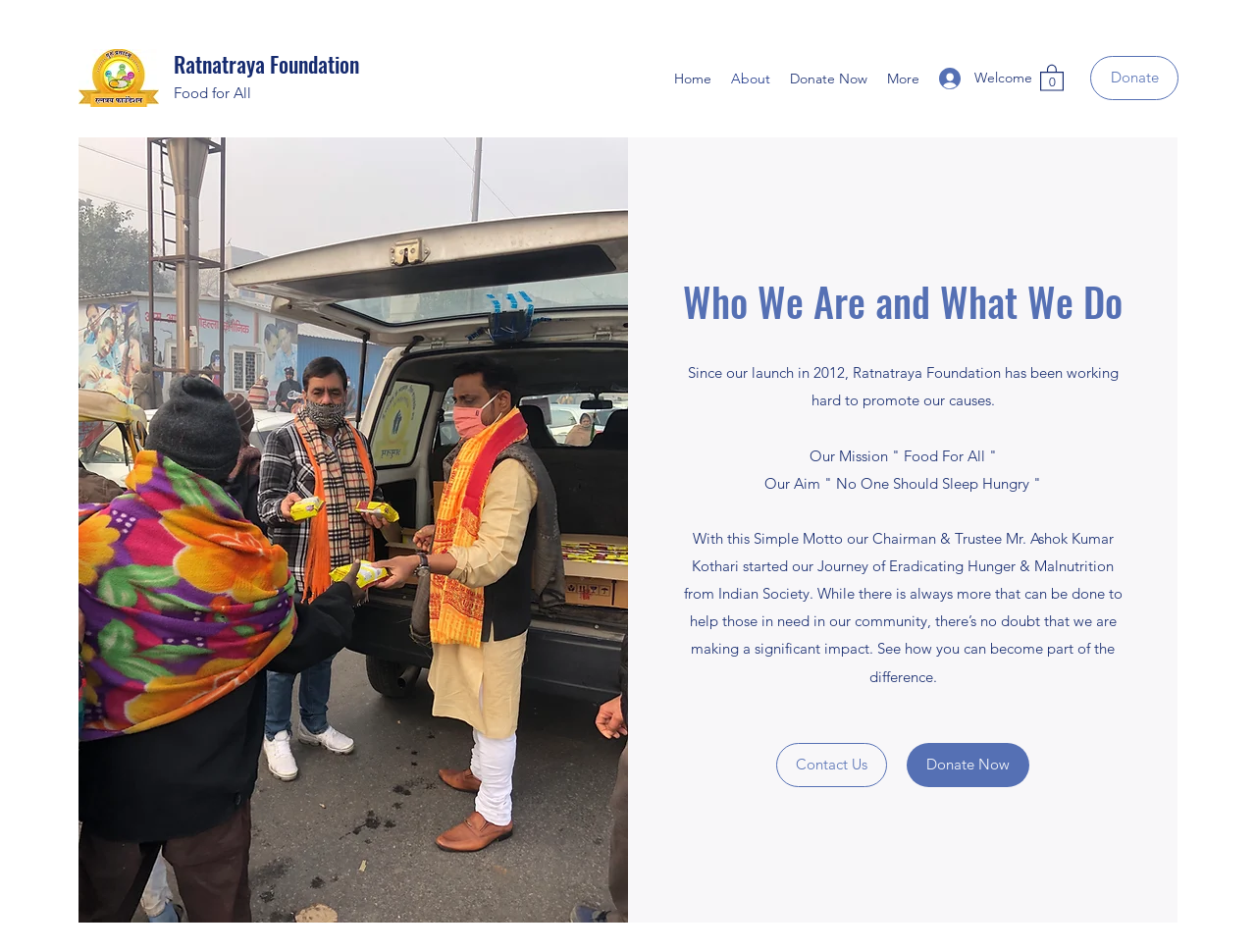What is the name of the chairman and trustee of Ratnatraya Foundation?
Please answer the question with a single word or phrase, referencing the image.

Mr. Ashok Kumar Kothari